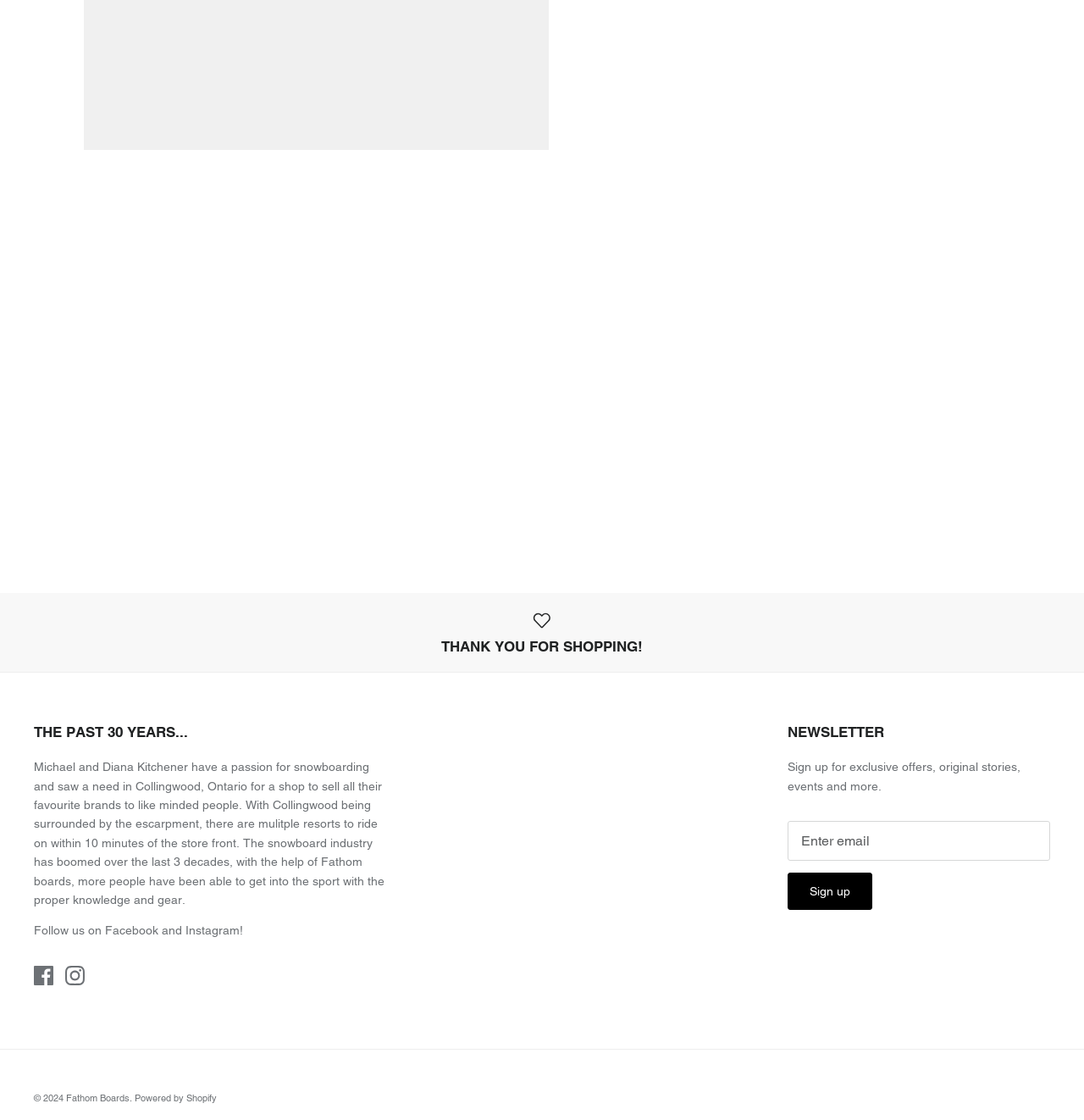Determine the bounding box coordinates of the target area to click to execute the following instruction: "Click on the 'Spy Raider Goggle' link."

[0.023, 0.235, 0.25, 0.435]